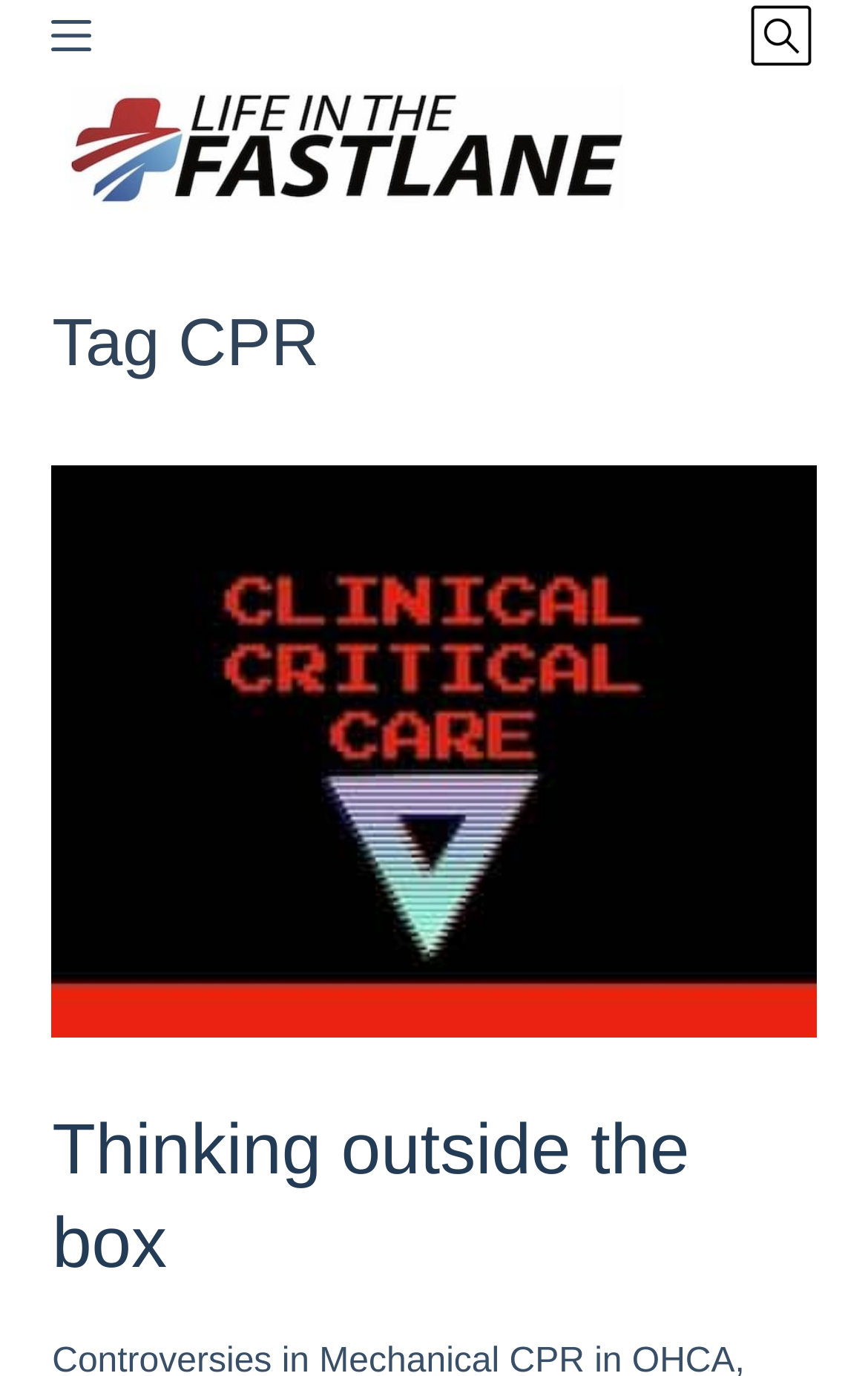How many elements are in the root element?
Using the visual information, respond with a single word or phrase.

4